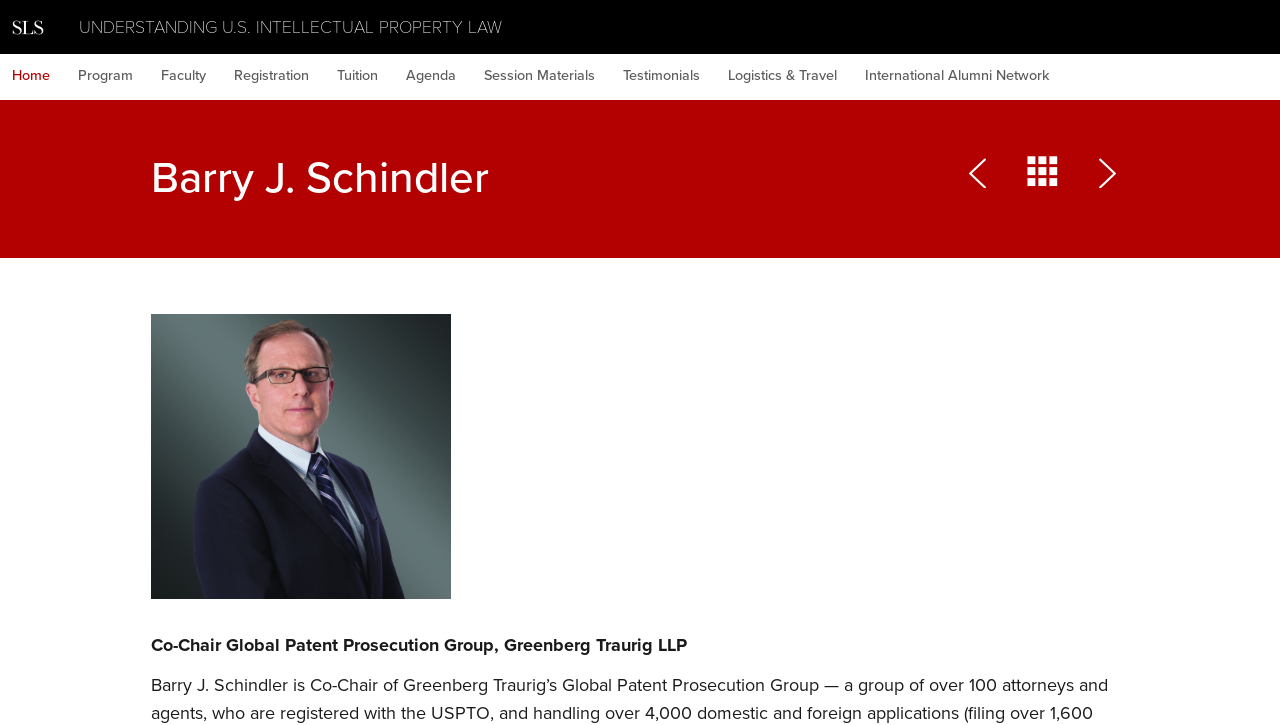What is the name of the person on this webpage?
Using the visual information, reply with a single word or short phrase.

Barry J. Schindler